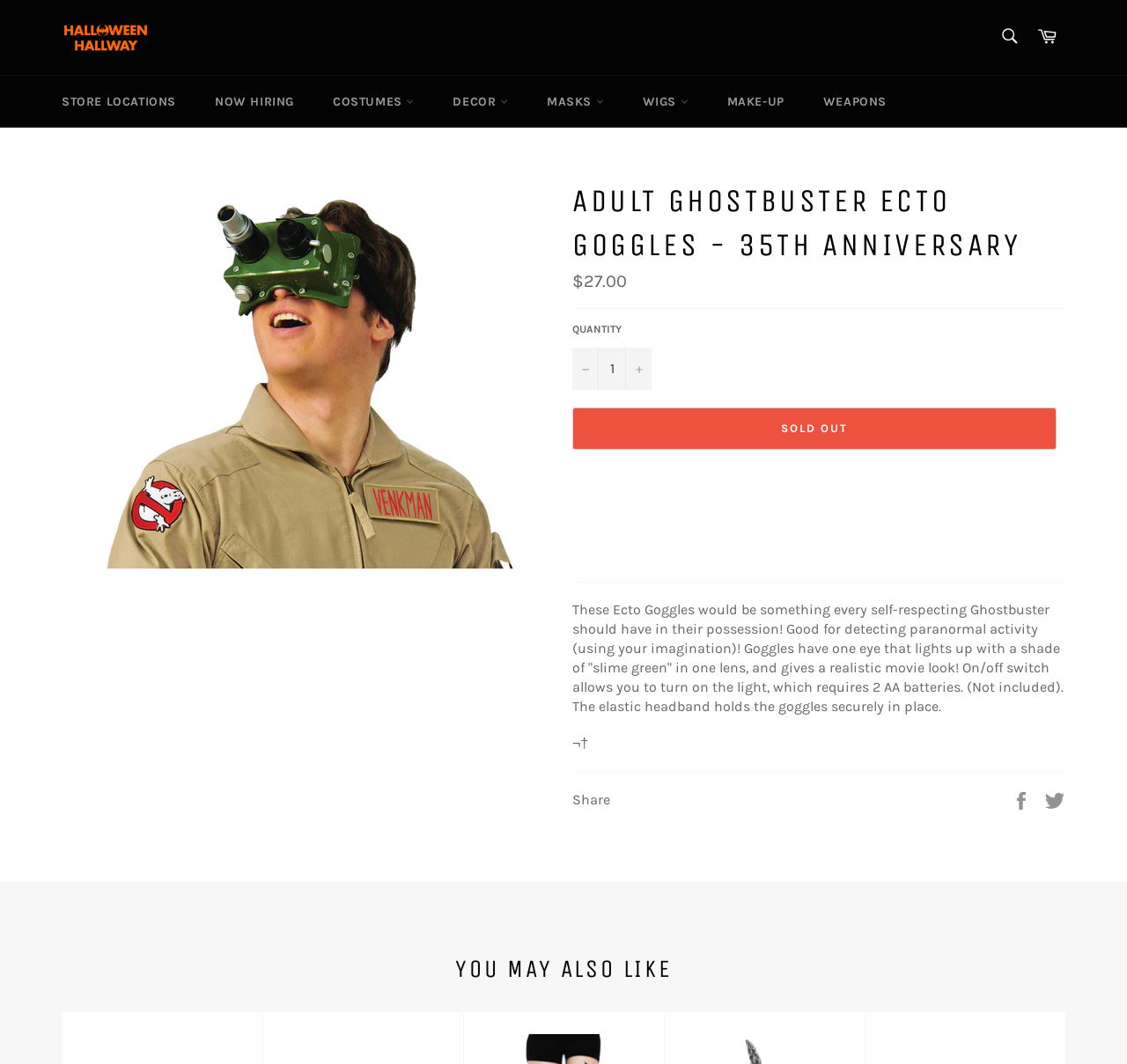Using the elements shown in the image, answer the question comprehensively: What is required to power the goggles?

I found the answer by reading the product description which states '(Not included). The elastic headband holds the goggles securely in place.' and then looking for the mention of batteries, which is '2 AA batteries', indicating that they are required to power the goggles.